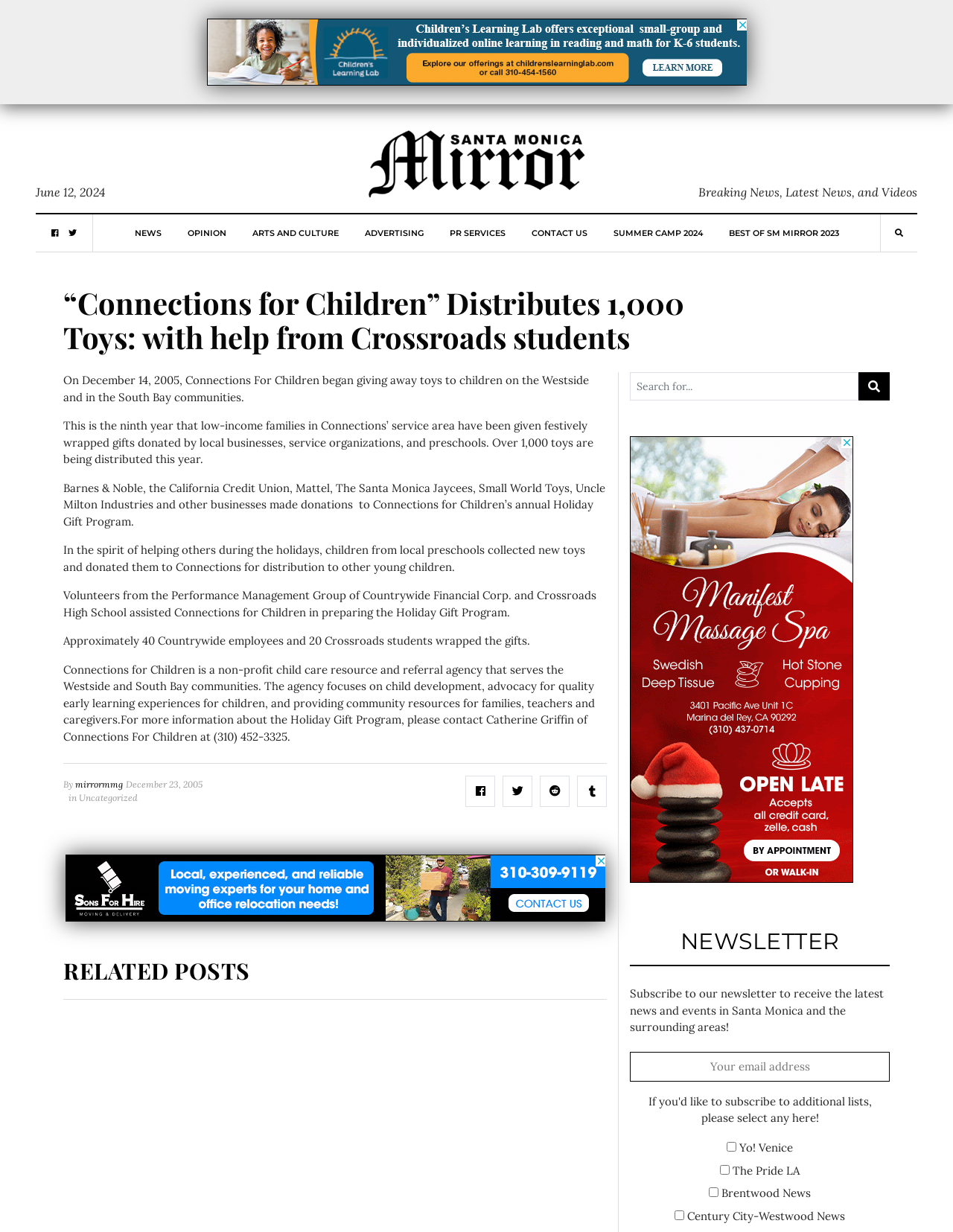Locate the bounding box of the user interface element based on this description: "News".

[0.141, 0.174, 0.169, 0.204]